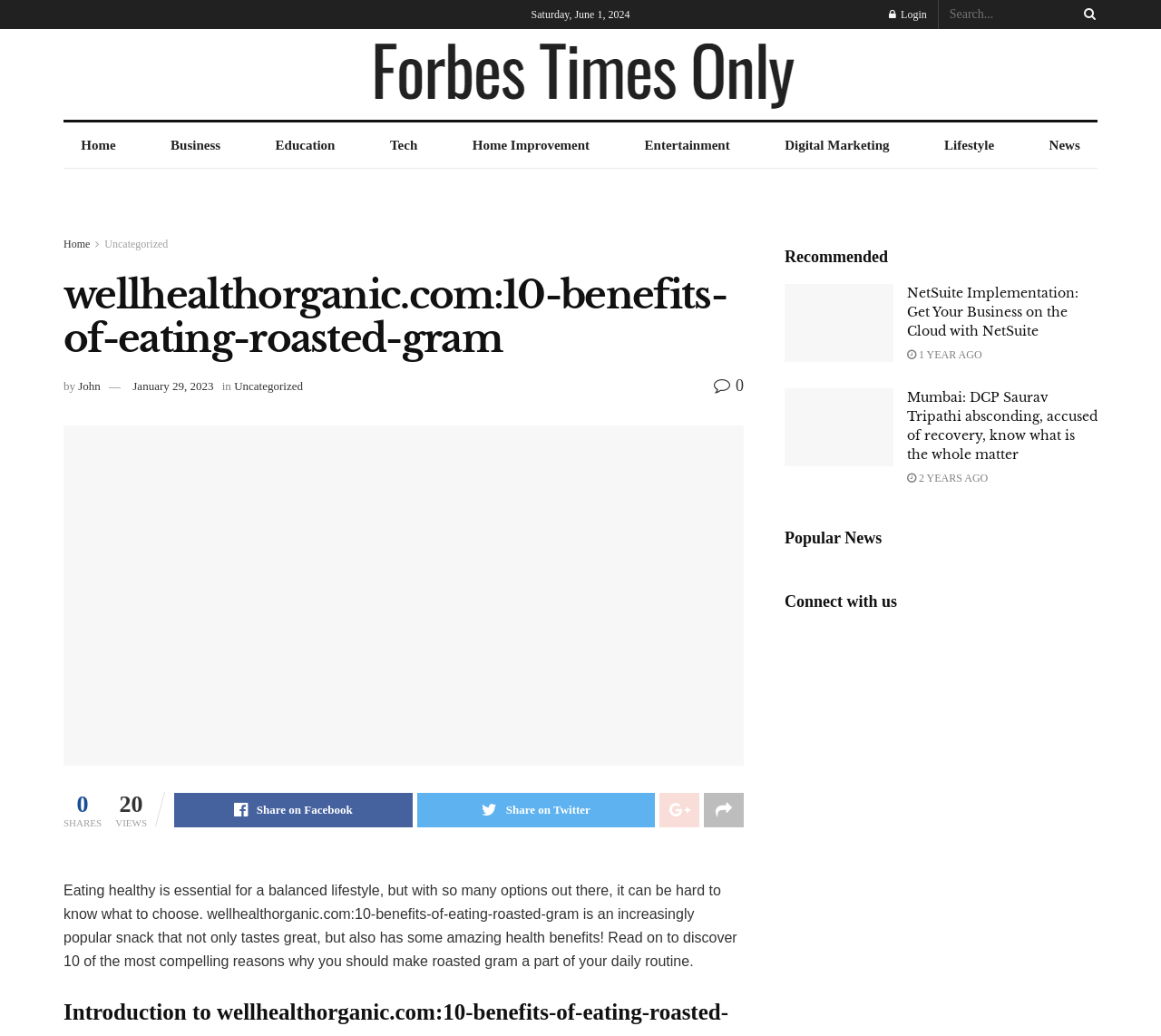Pinpoint the bounding box coordinates of the area that must be clicked to complete this instruction: "Click the Log In button".

None